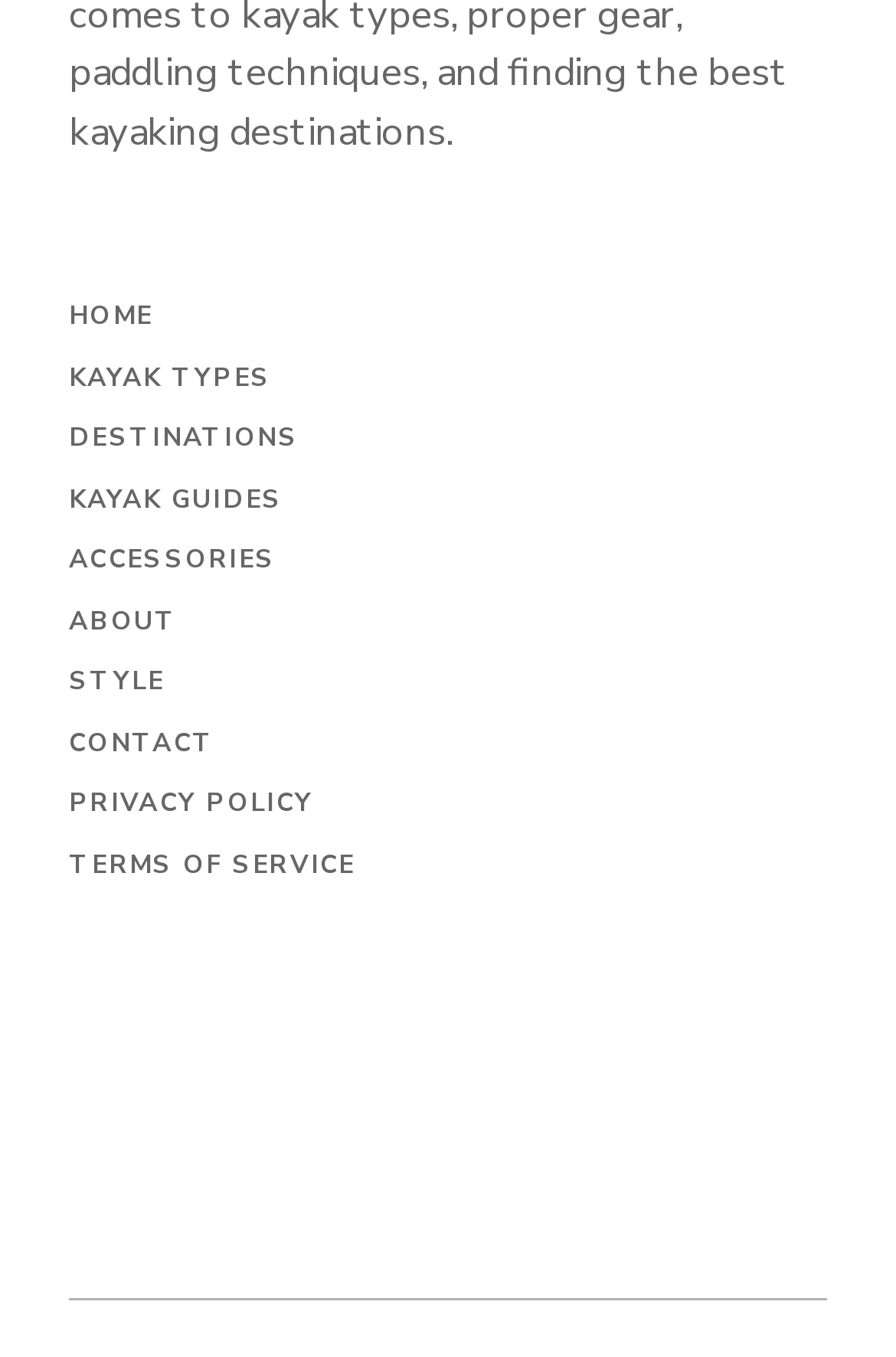Please give a short response to the question using one word or a phrase:
What is the last link in the main menu?

TERMS OF SERVICE